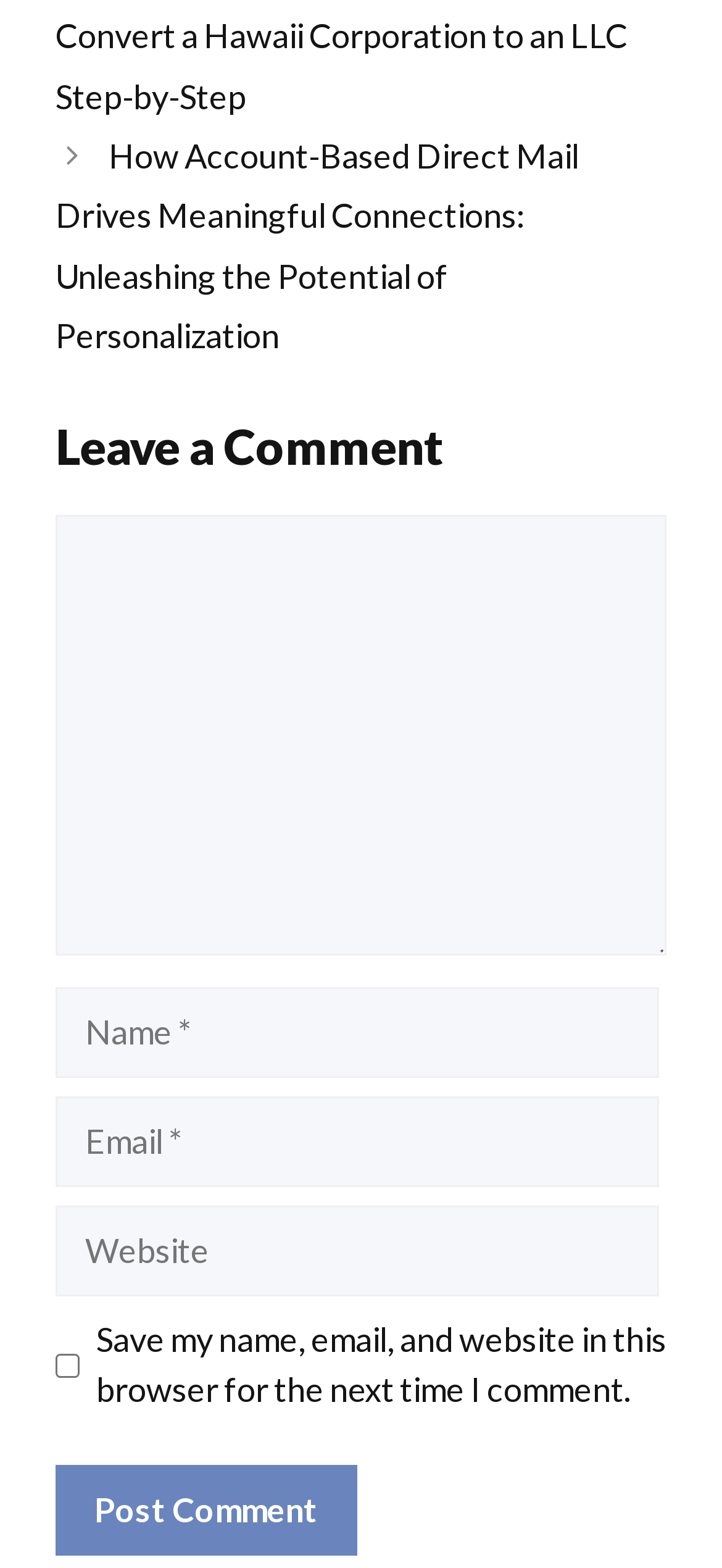Using the format (top-left x, top-left y, bottom-right x, bottom-right y), provide the bounding box coordinates for the described UI element. All values should be floating point numbers between 0 and 1: parent_node: Comment name="url" placeholder="Website"

[0.077, 0.769, 0.913, 0.827]